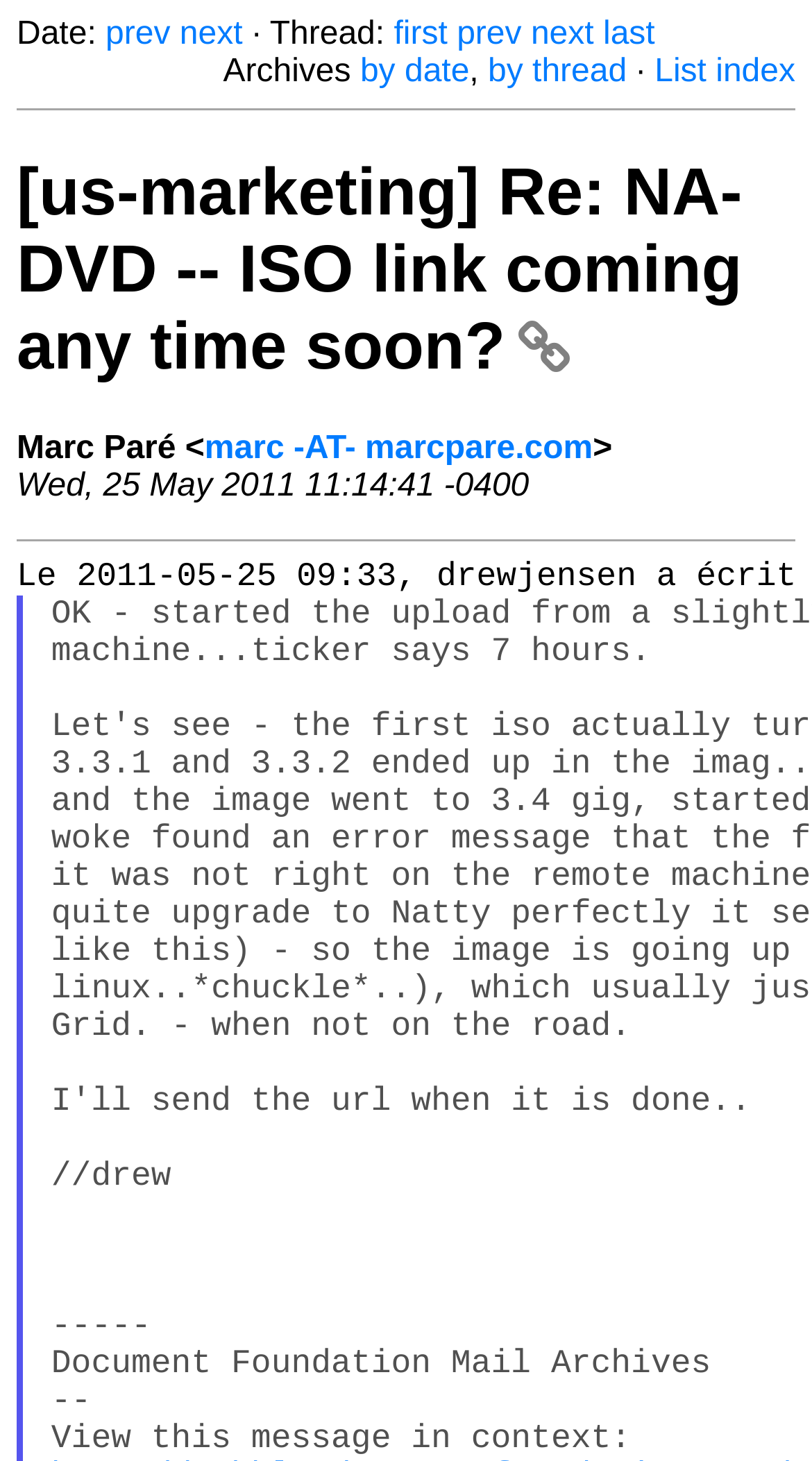Please reply to the following question using a single word or phrase: 
What is the date of the email?

Wed, 25 May 2011